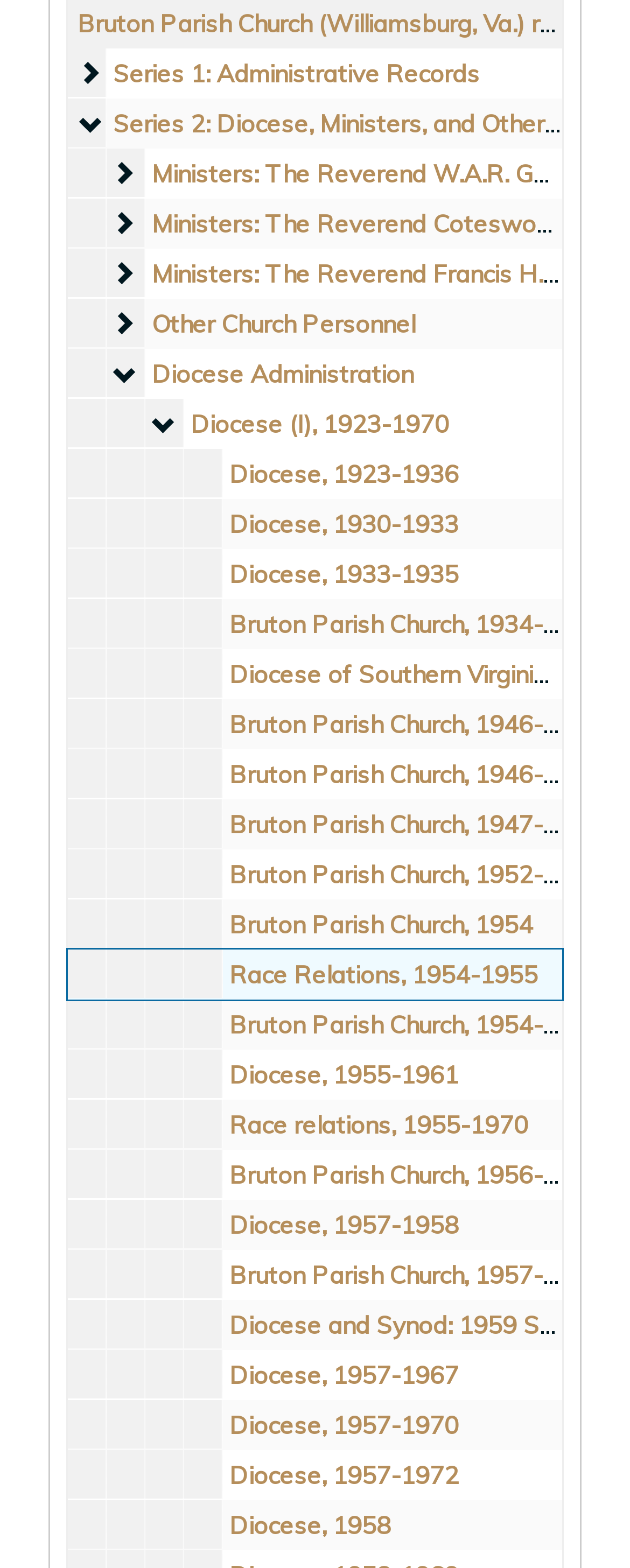Mark the bounding box of the element that matches the following description: "Bruton Parish Church, 1946-1948".

[0.364, 0.452, 0.954, 0.471]